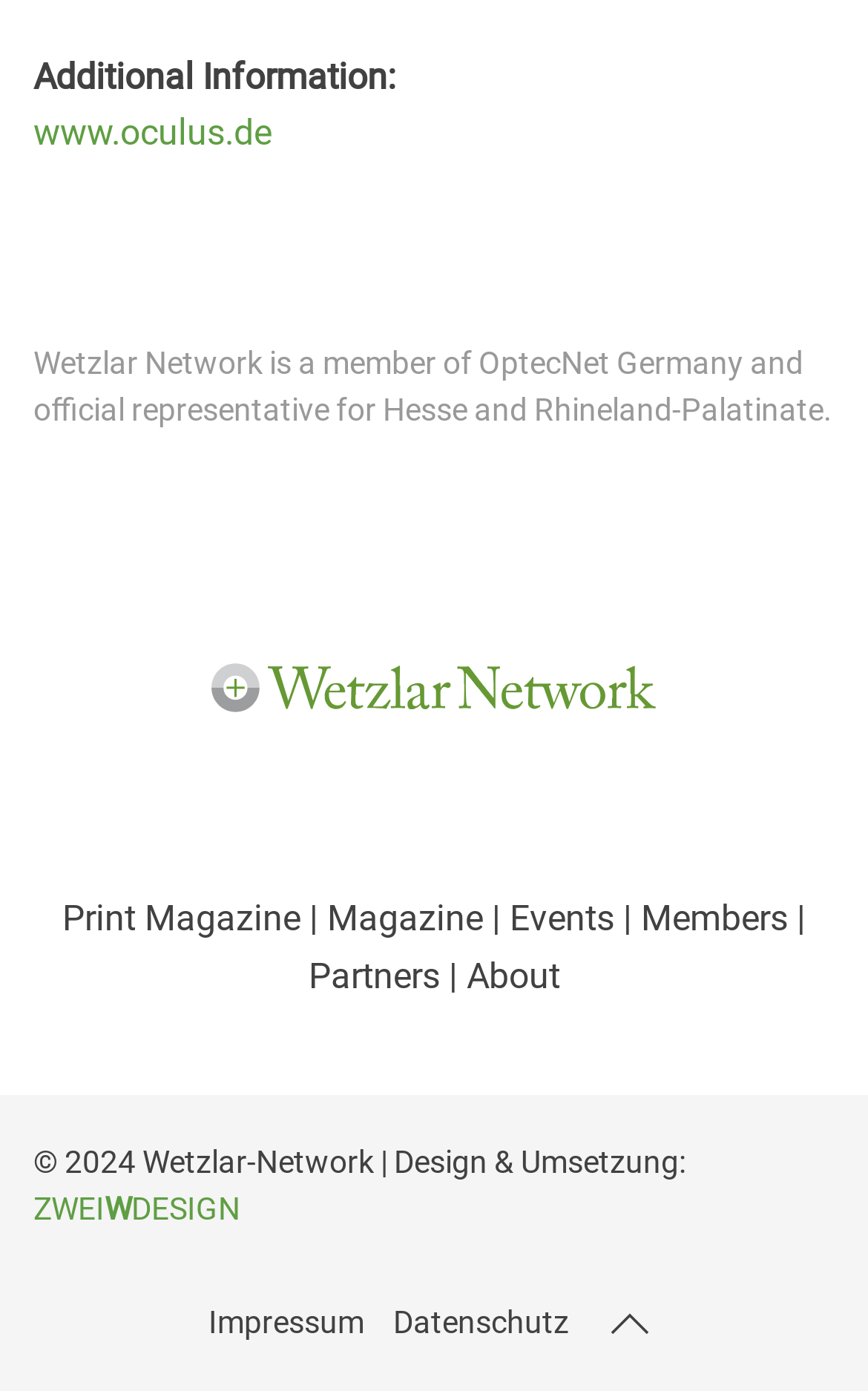Please mark the clickable region by giving the bounding box coordinates needed to complete this instruction: "check the impressum".

[0.24, 0.937, 0.419, 0.963]